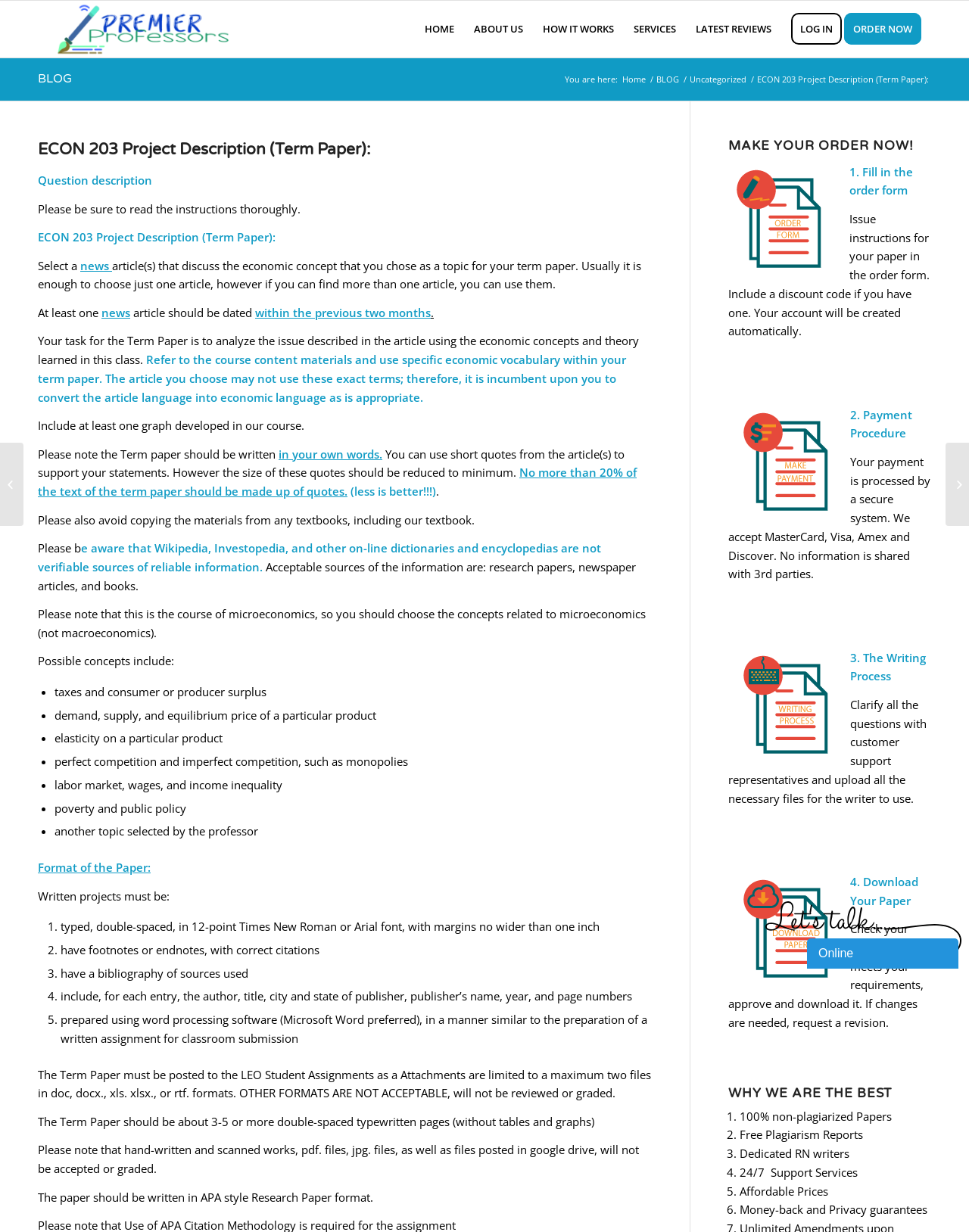What is the topic of the term paper?
Answer the question in a detailed and comprehensive manner.

The topic of the term paper is ECON 203, which is a microeconomics course, as indicated by the instructions provided on the webpage.